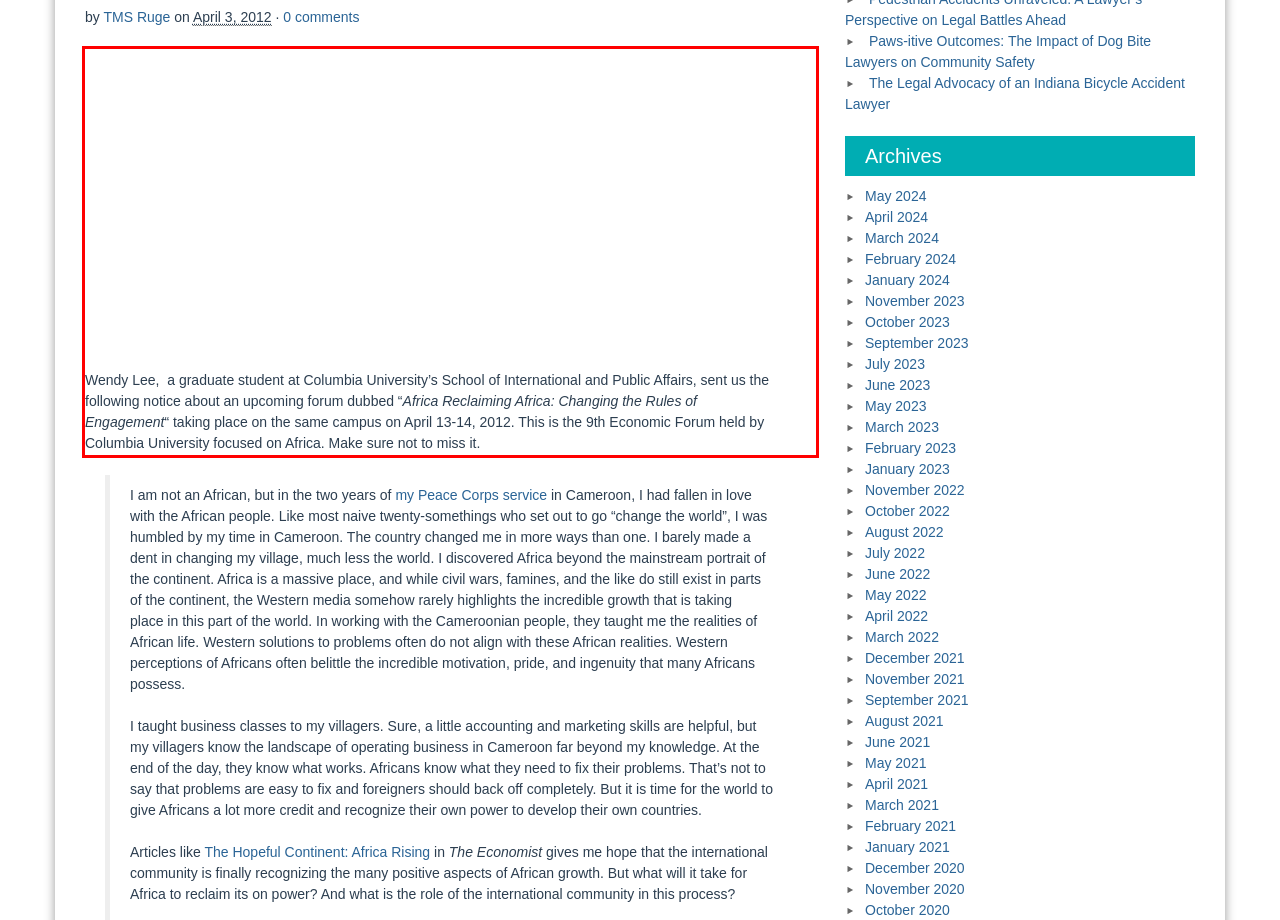You are provided with a screenshot of a webpage that includes a UI element enclosed in a red rectangle. Extract the text content inside this red rectangle.

Wendy Lee, a graduate student at Columbia University’s School of International and Public Affairs, sent us the following notice about an upcoming forum dubbed “Africa Reclaiming Africa: Changing the Rules of Engagement“ taking place on the same campus on April 13-14, 2012. This is the 9th Economic Forum held by Columbia University focused on Africa. Make sure not to miss it.